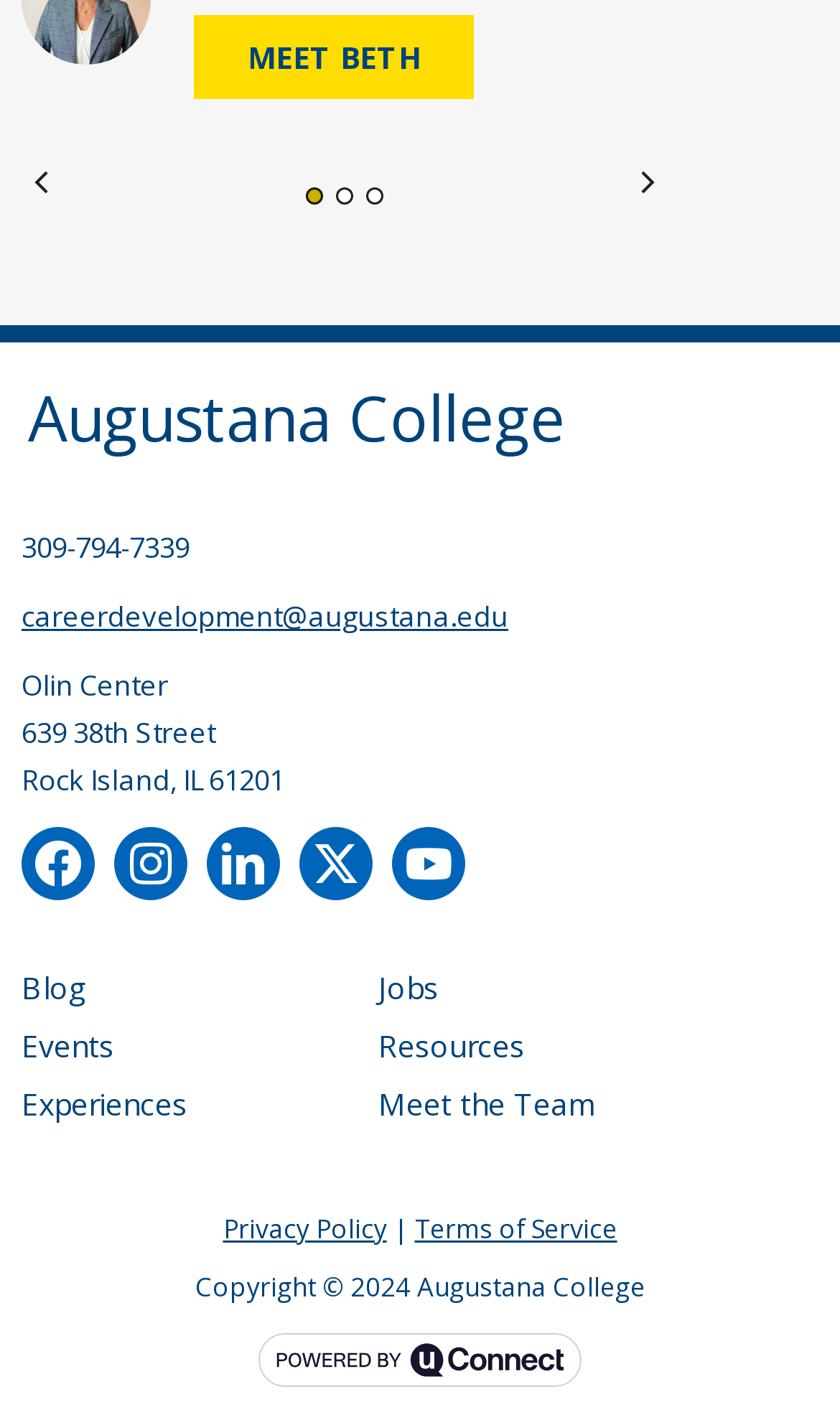Respond to the question below with a concise word or phrase:
What is the phone number on the webpage?

309-794-7339